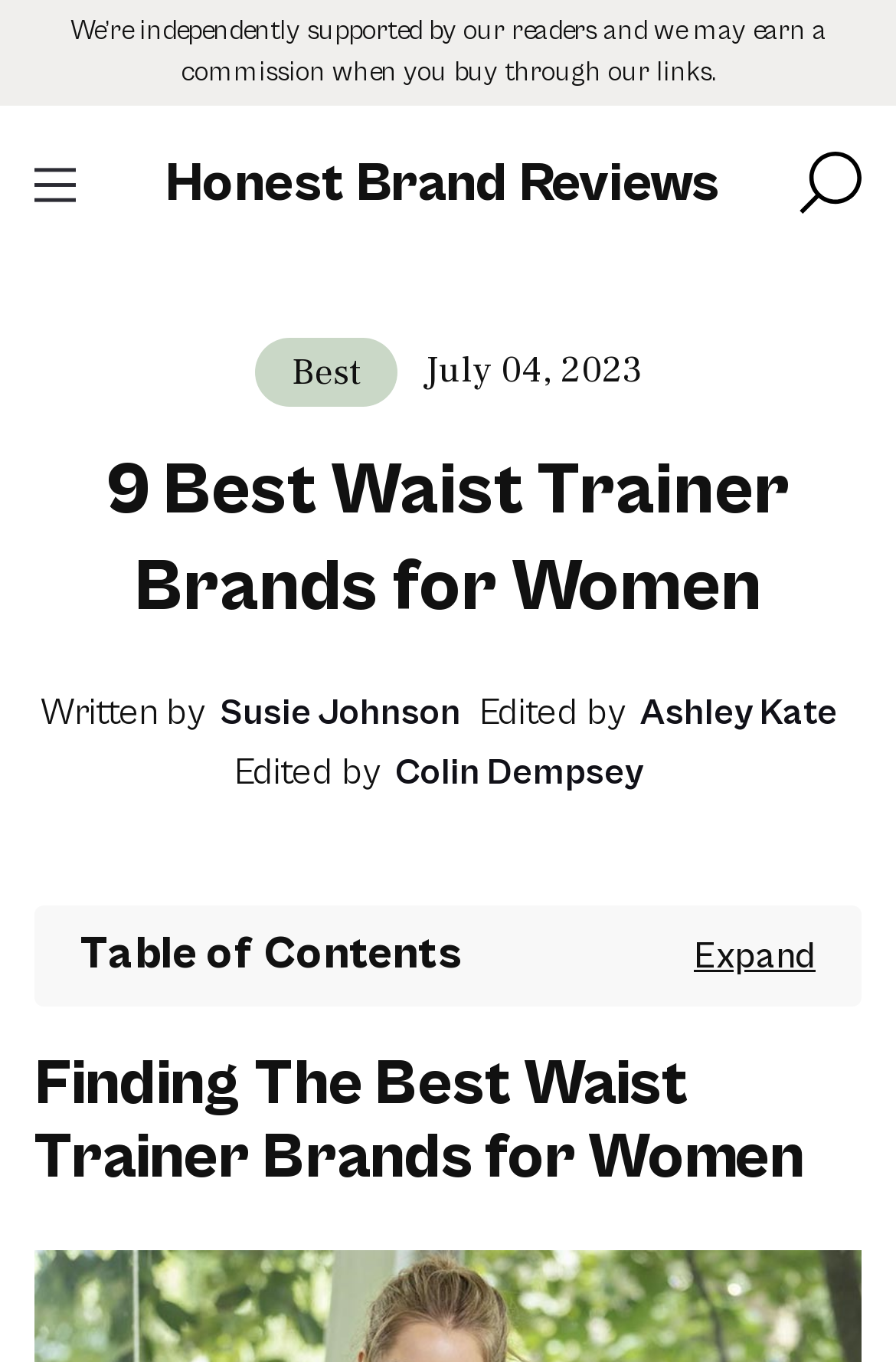Predict the bounding box coordinates of the UI element that matches this description: "Honest Brand Reviews". The coordinates should be in the format [left, top, right, bottom] with each value between 0 and 1.

[0.185, 0.111, 0.803, 0.159]